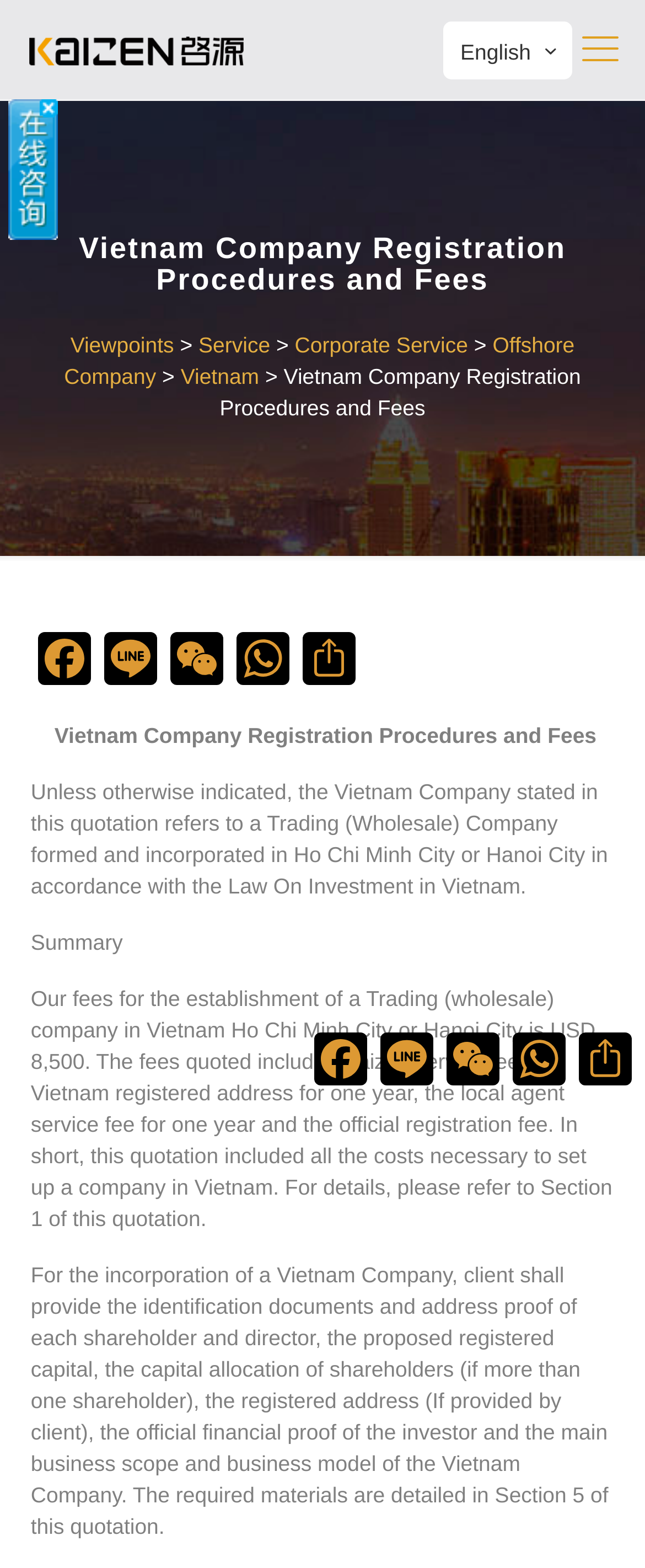Using the webpage screenshot, find the UI element described by menu view. Provide the bounding box coordinates in the format (top-left x, top-left y, bottom-right x, bottom-right y), ensuring all values are floating point numbers between 0 and 1.

None